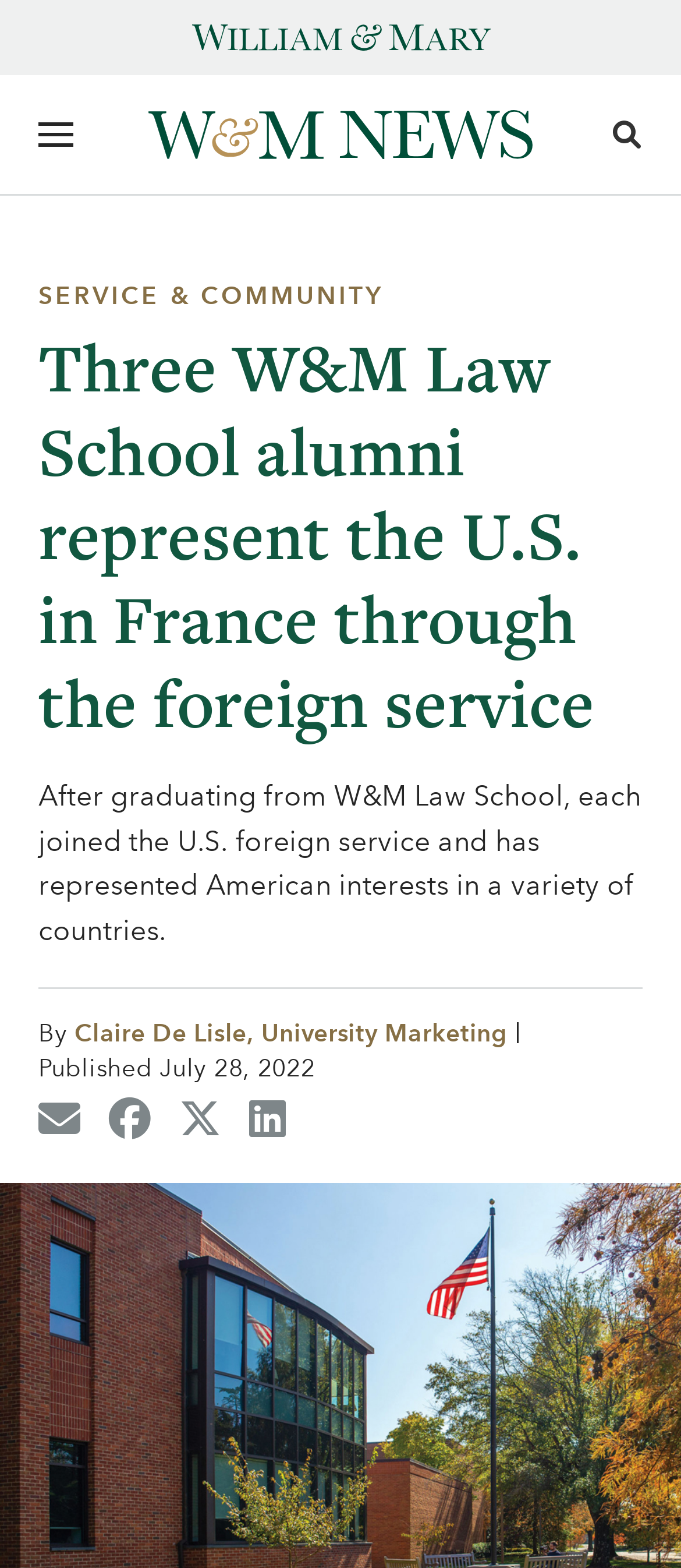How many social media sharing options are available?
Based on the screenshot, respond with a single word or phrase.

4